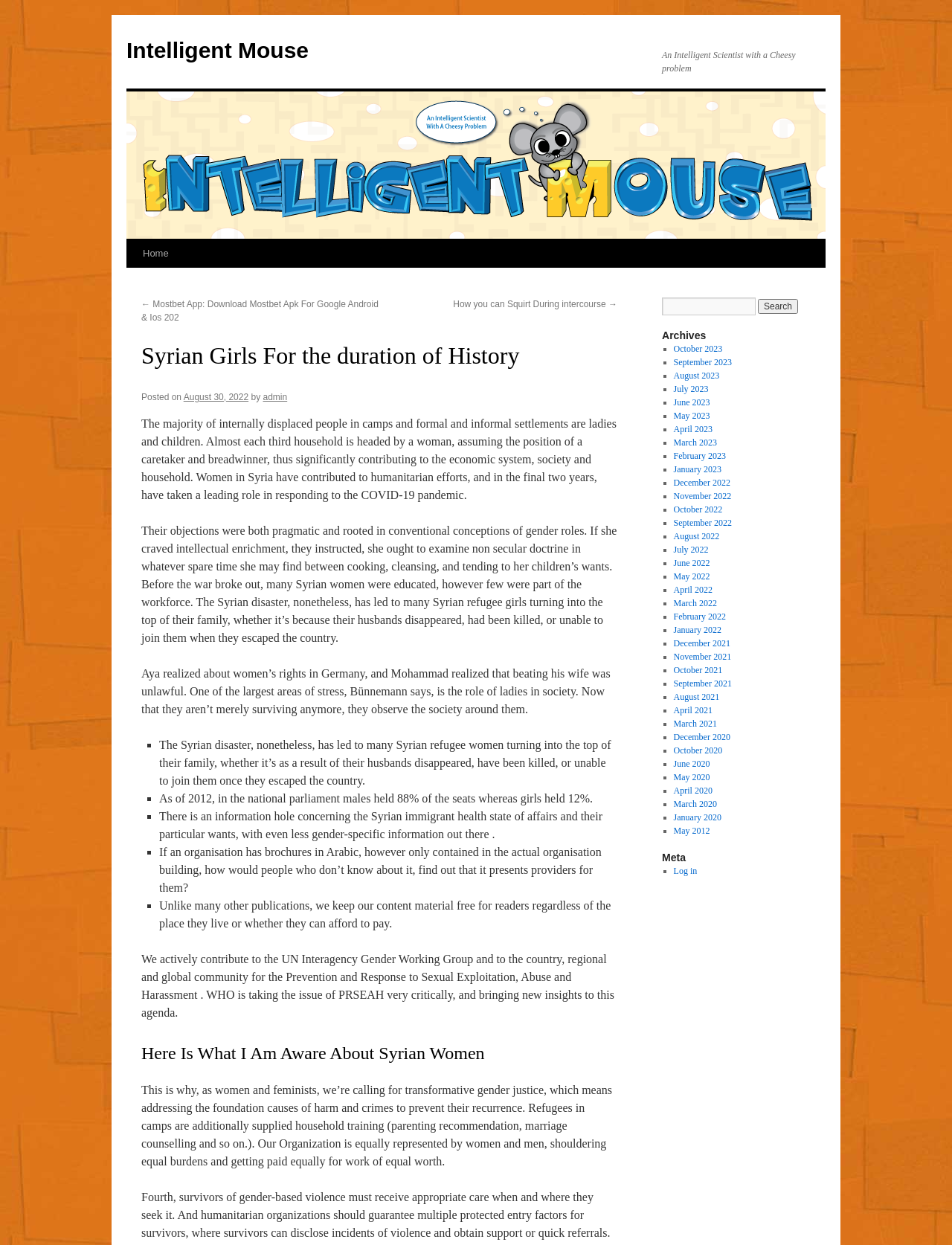Please find the bounding box coordinates of the element that needs to be clicked to perform the following instruction: "Click the 'Home' link". The bounding box coordinates should be four float numbers between 0 and 1, represented as [left, top, right, bottom].

[0.142, 0.192, 0.185, 0.215]